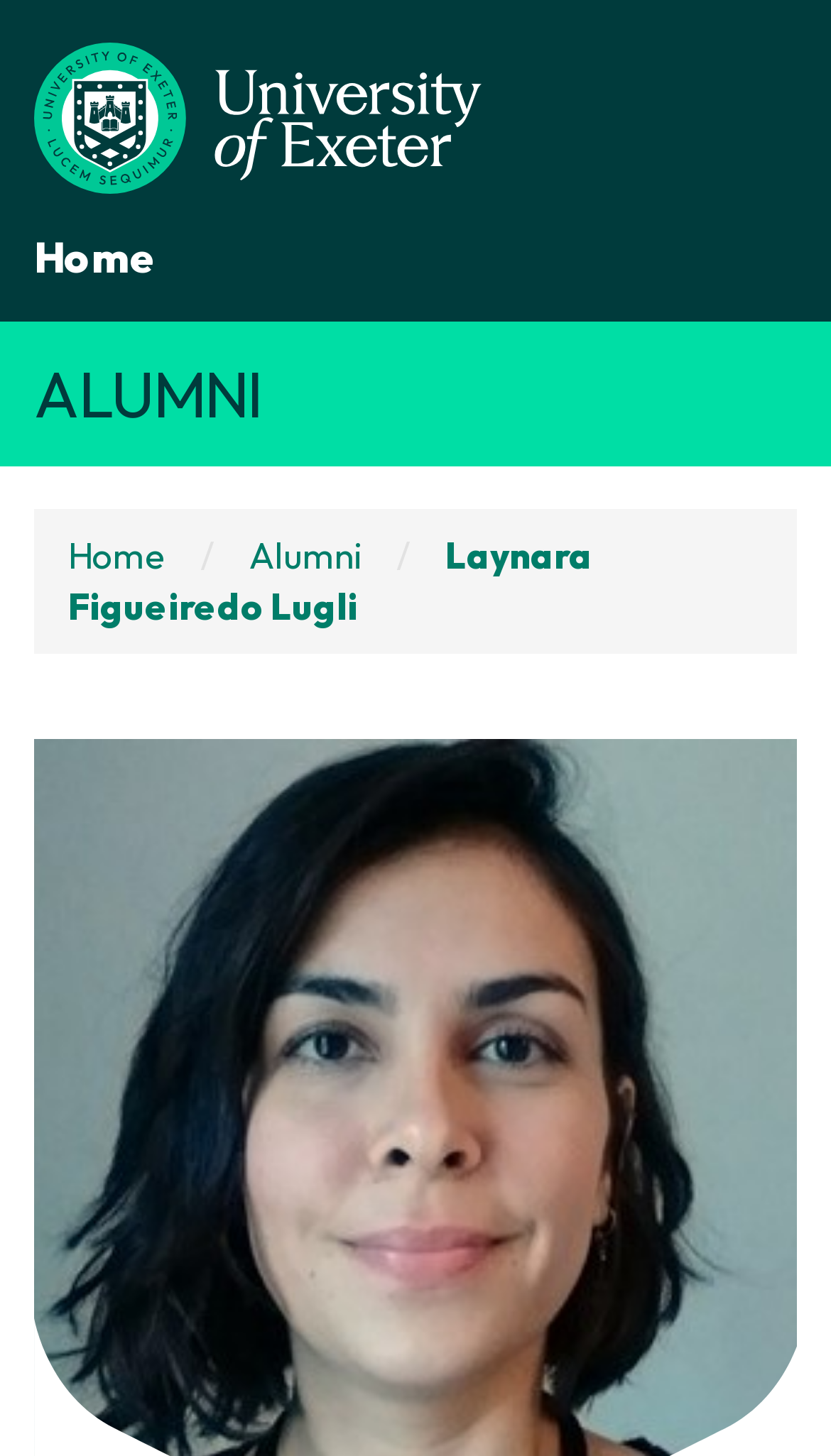What is the name of the researcher?
Refer to the image and provide a thorough answer to the question.

The name of the researcher can be found in the link element with the text 'Laynara Figueiredo Lugli' which is located at the bottom of the page, indicating that it is the title of the webpage or the name of the person it is about.